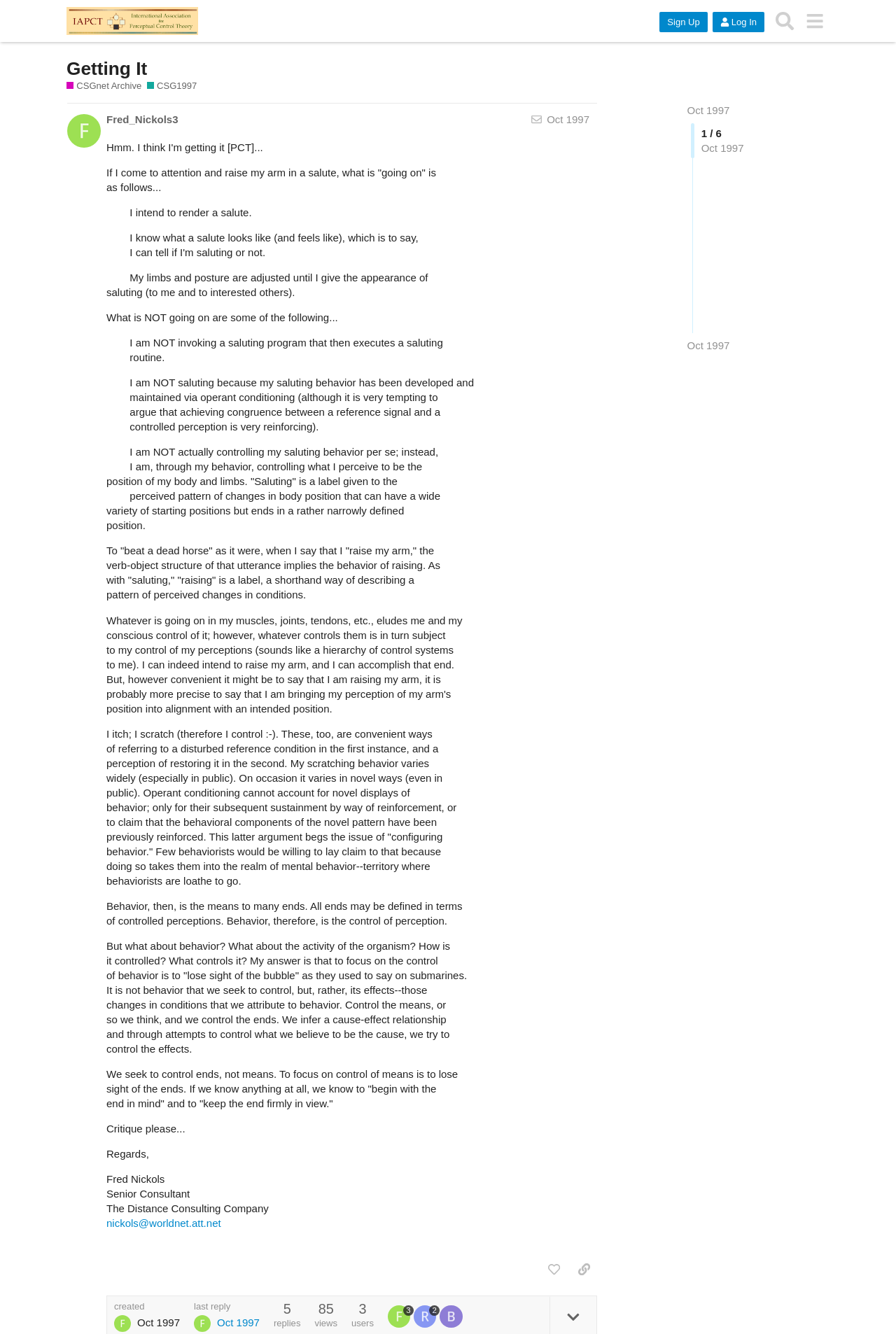What is the position of the button 'Sign Up'?
Please provide a single word or phrase in response based on the screenshot.

Top right